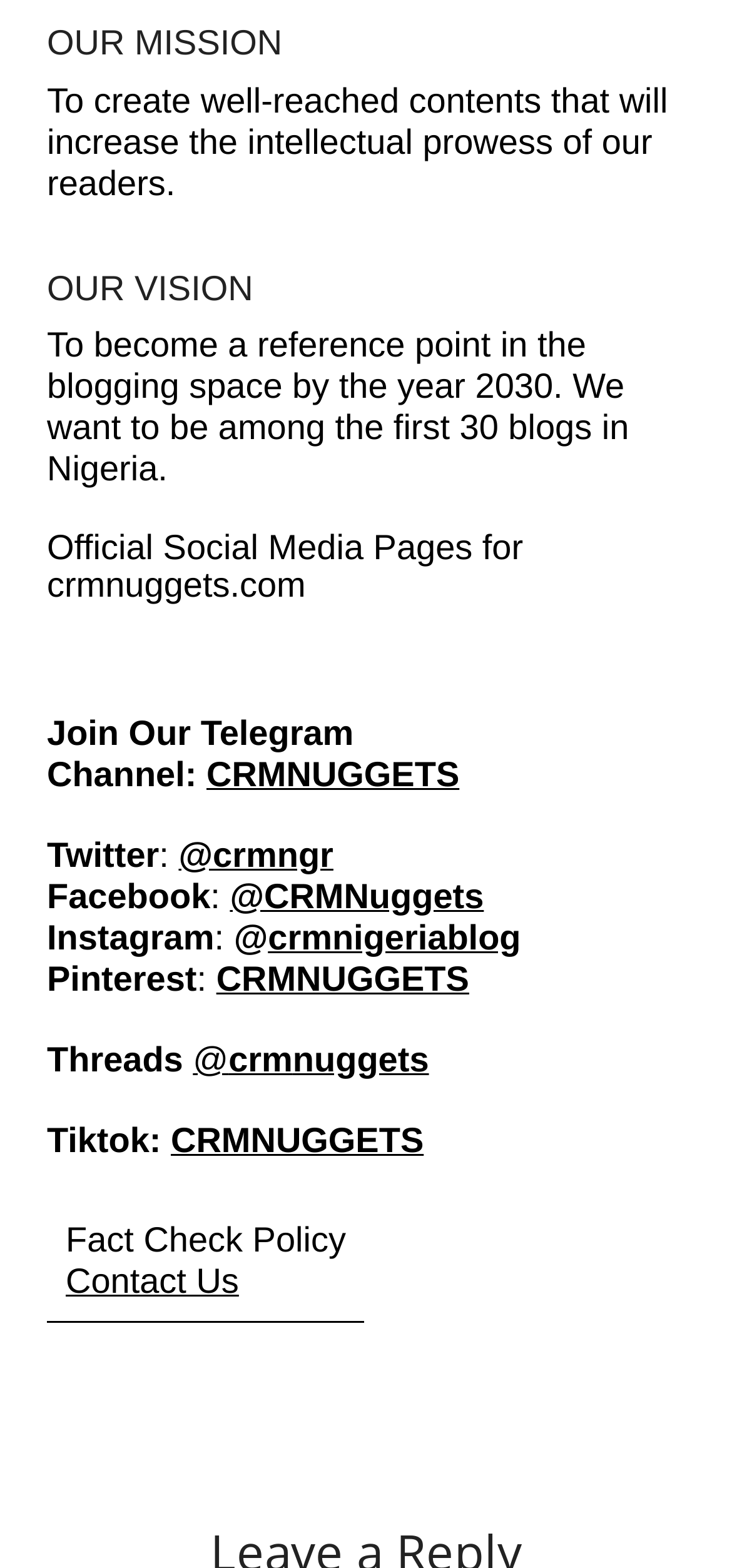Find and indicate the bounding box coordinates of the region you should select to follow the given instruction: "Follow on Twitter".

[0.244, 0.532, 0.455, 0.558]